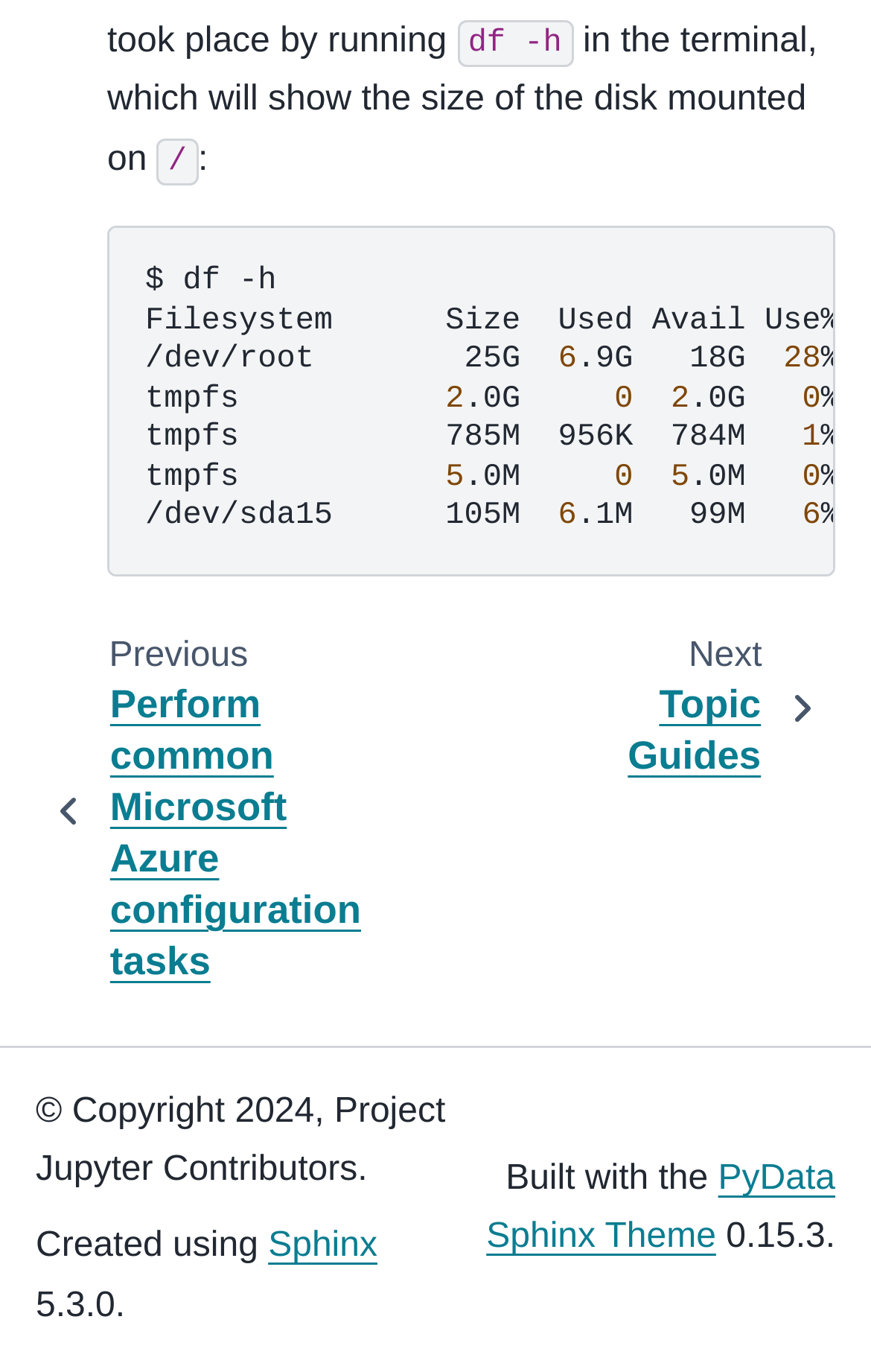Respond with a single word or short phrase to the following question: 
What command is shown in the terminal?

df -h